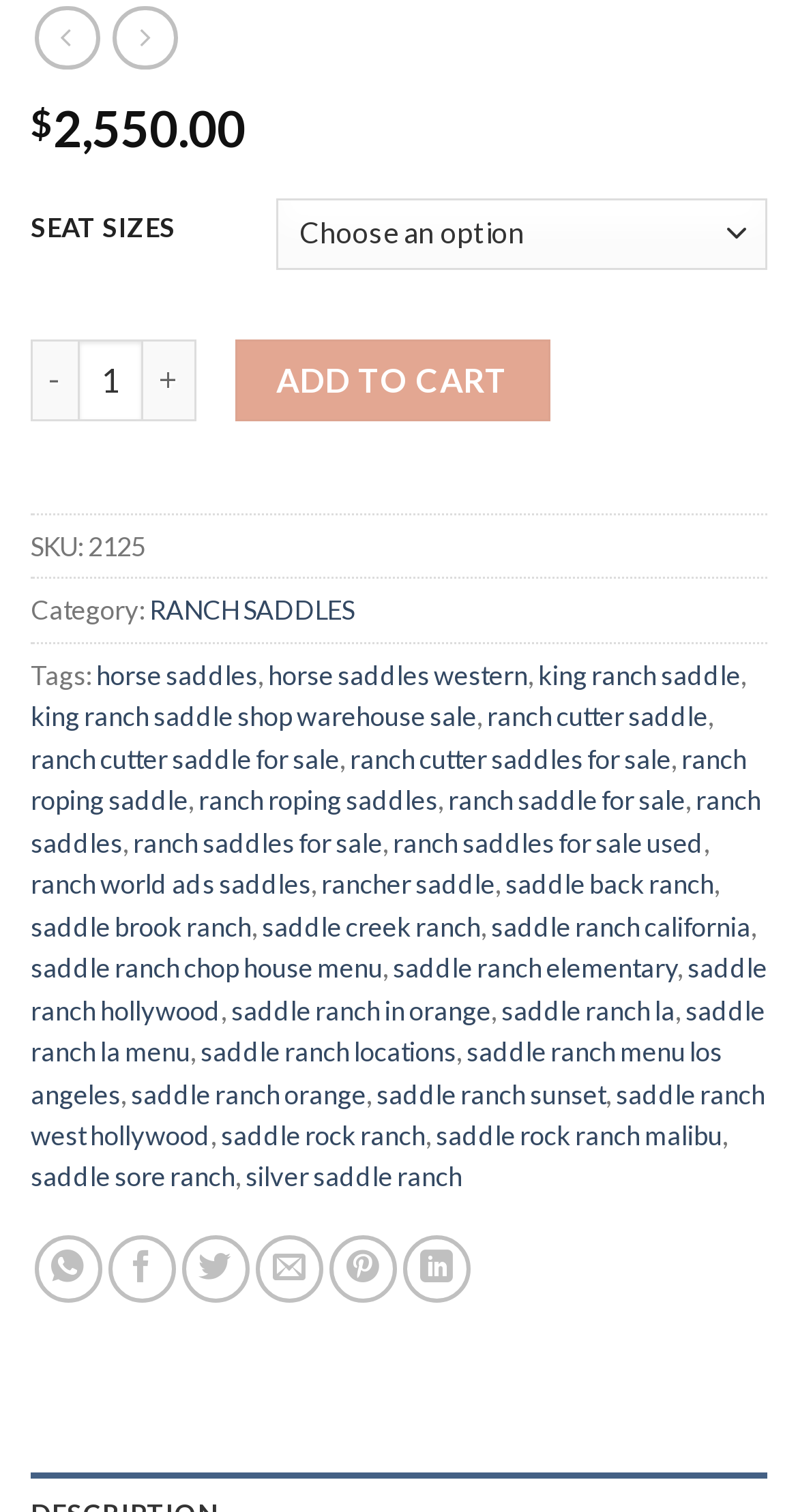Locate the bounding box coordinates of the area you need to click to fulfill this instruction: 'Share on WhatsApp'. The coordinates must be in the form of four float numbers ranging from 0 to 1: [left, top, right, bottom].

[0.043, 0.817, 0.127, 0.861]